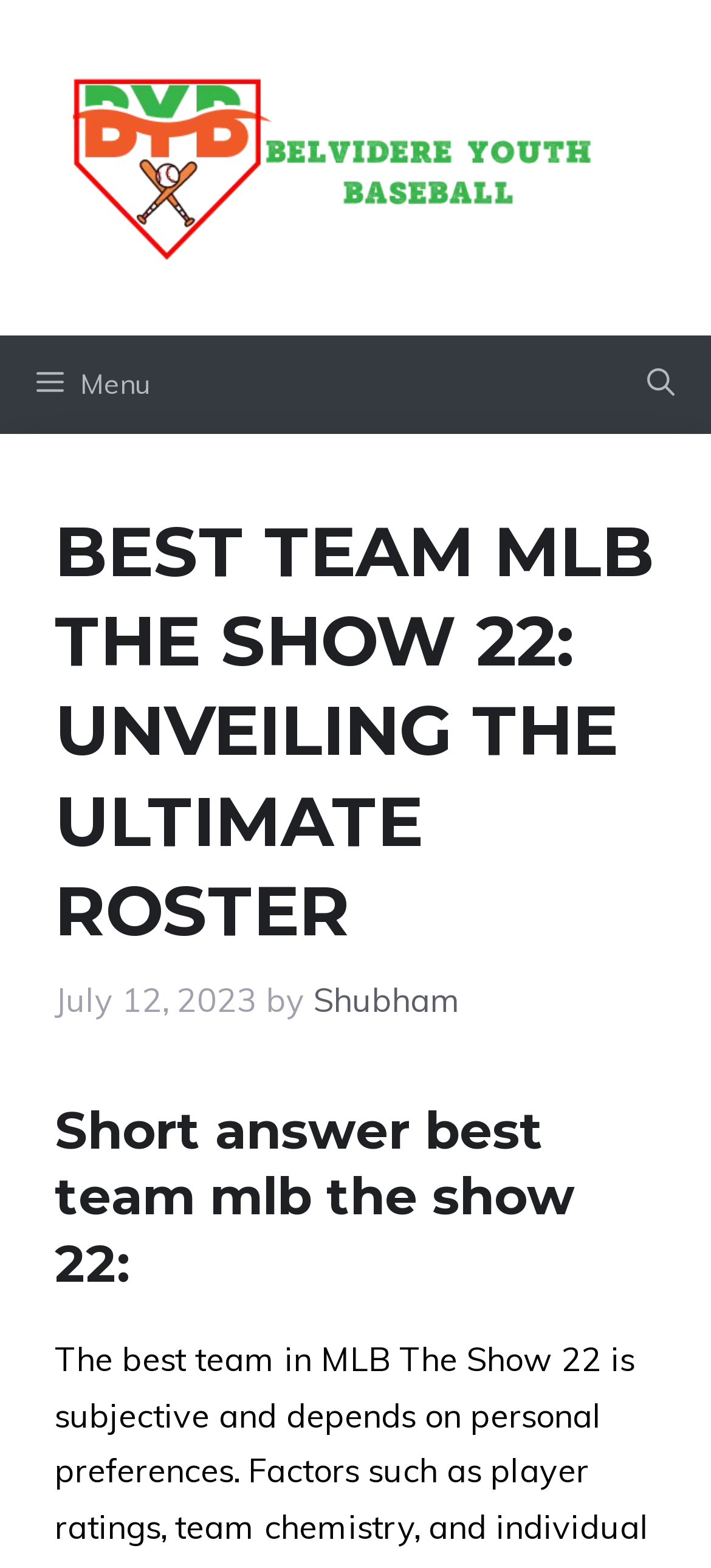Observe the image and answer the following question in detail: What is the topic of the article?

I determined the topic by analyzing the heading elements in the header section, which contain text related to 'MLB The Show 22'.